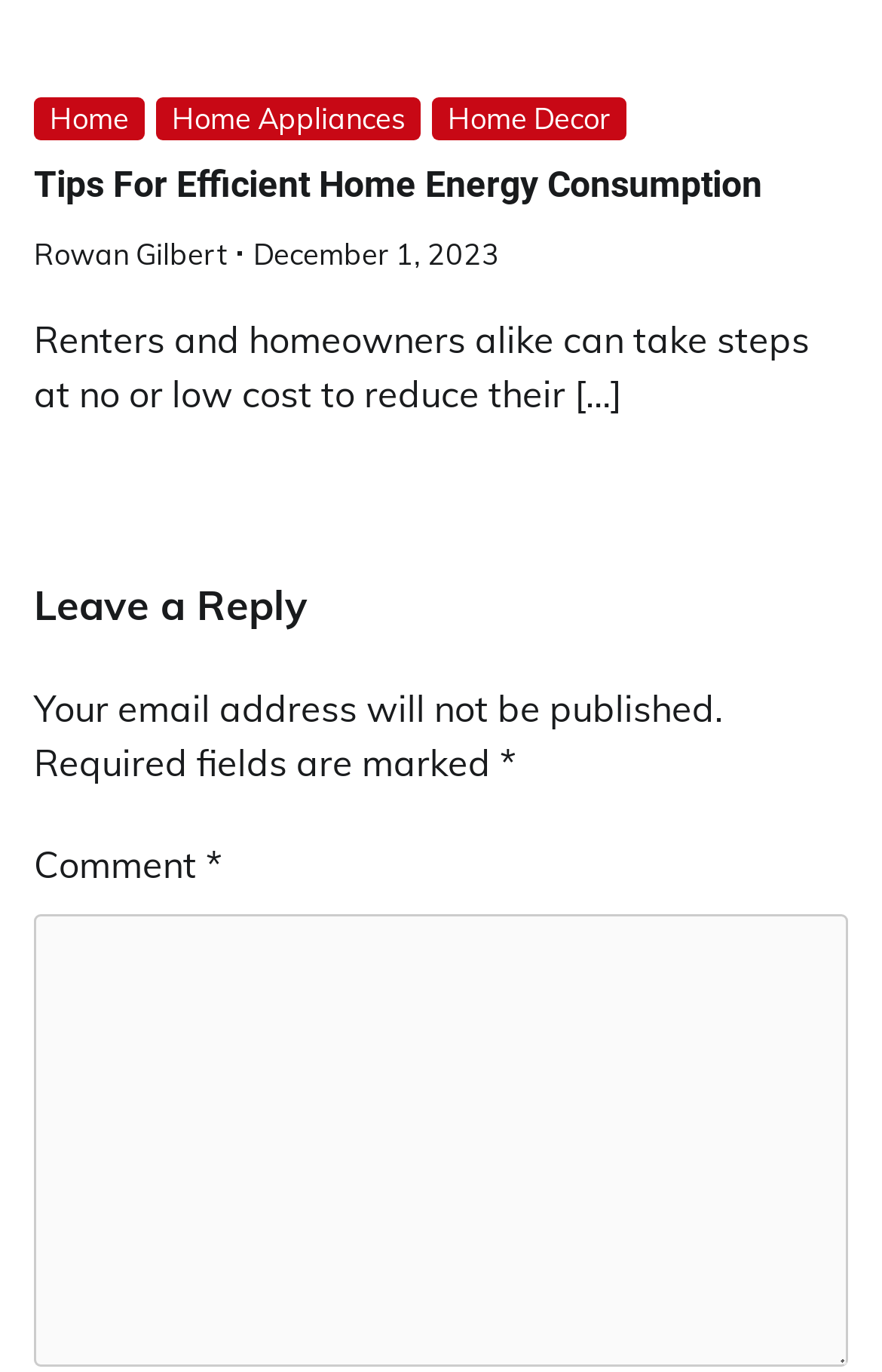What is the date of the article?
Utilize the information in the image to give a detailed answer to the question.

The date of the article is mentioned in the StaticText element with the text 'December 1, 2023'.